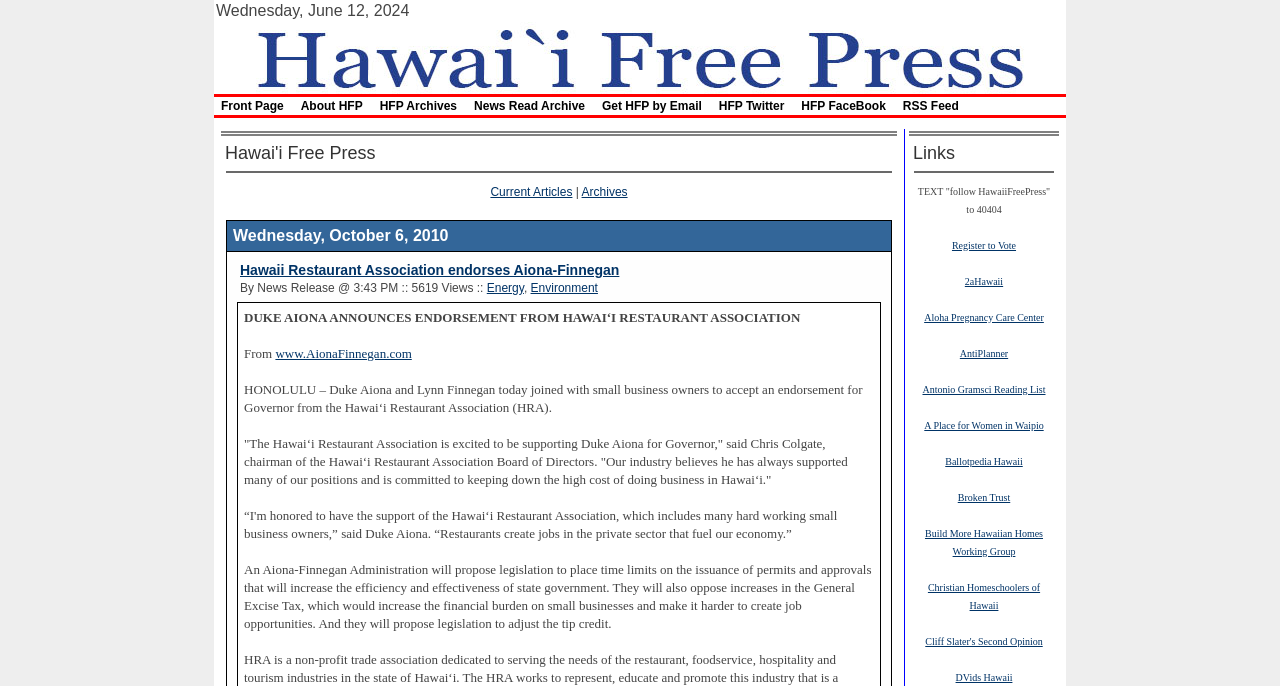Based on the element description Hawaii Restaurant Association endorses Aiona-Finnegan, identify the bounding box of the UI element in the given webpage screenshot. The coordinates should be in the format (top-left x, top-left y, bottom-right x, bottom-right y) and must be between 0 and 1.

[0.188, 0.382, 0.484, 0.405]